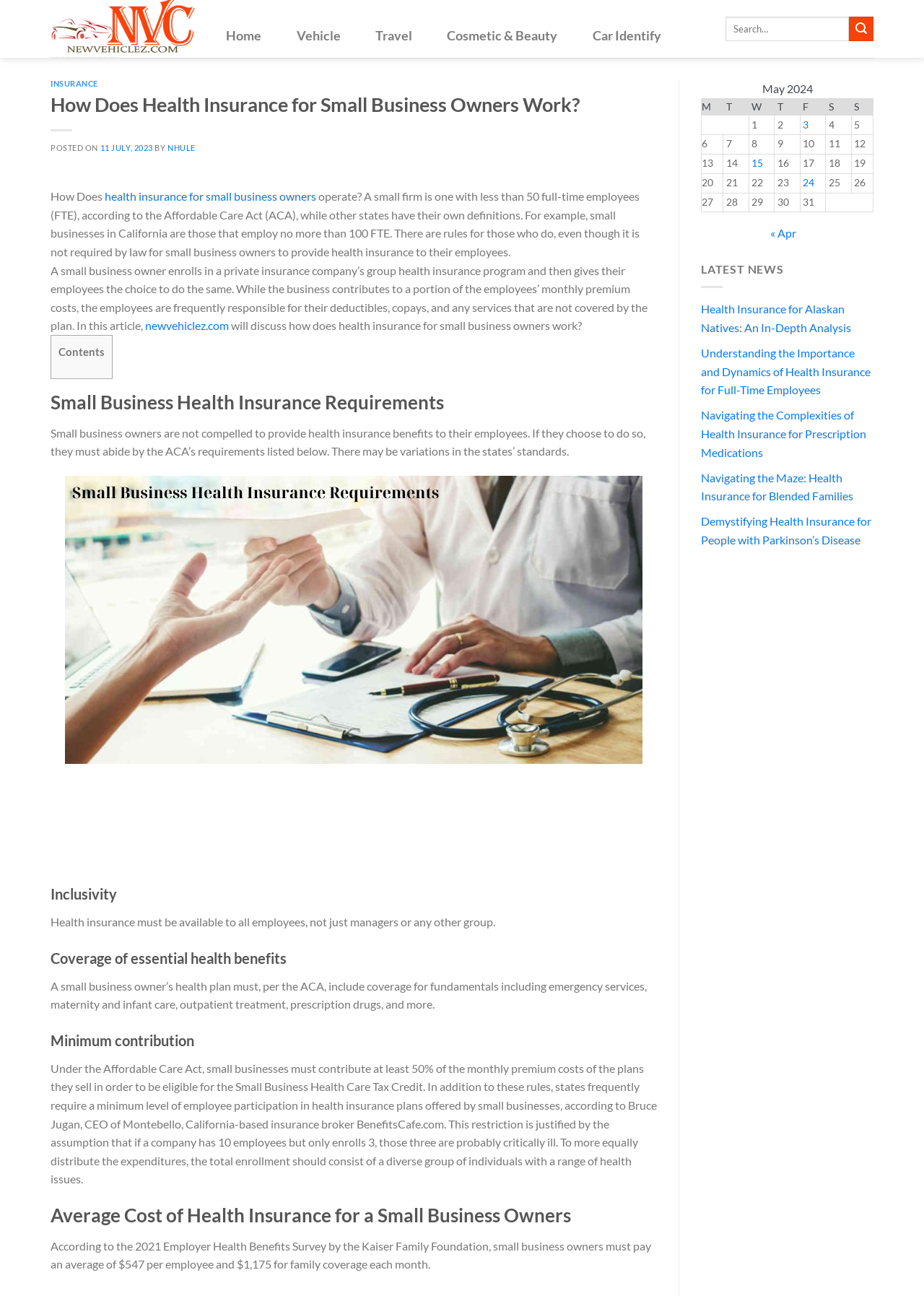Locate the bounding box coordinates of the element that should be clicked to fulfill the instruction: "click on the 'INSURANCE' link".

[0.055, 0.061, 0.106, 0.068]